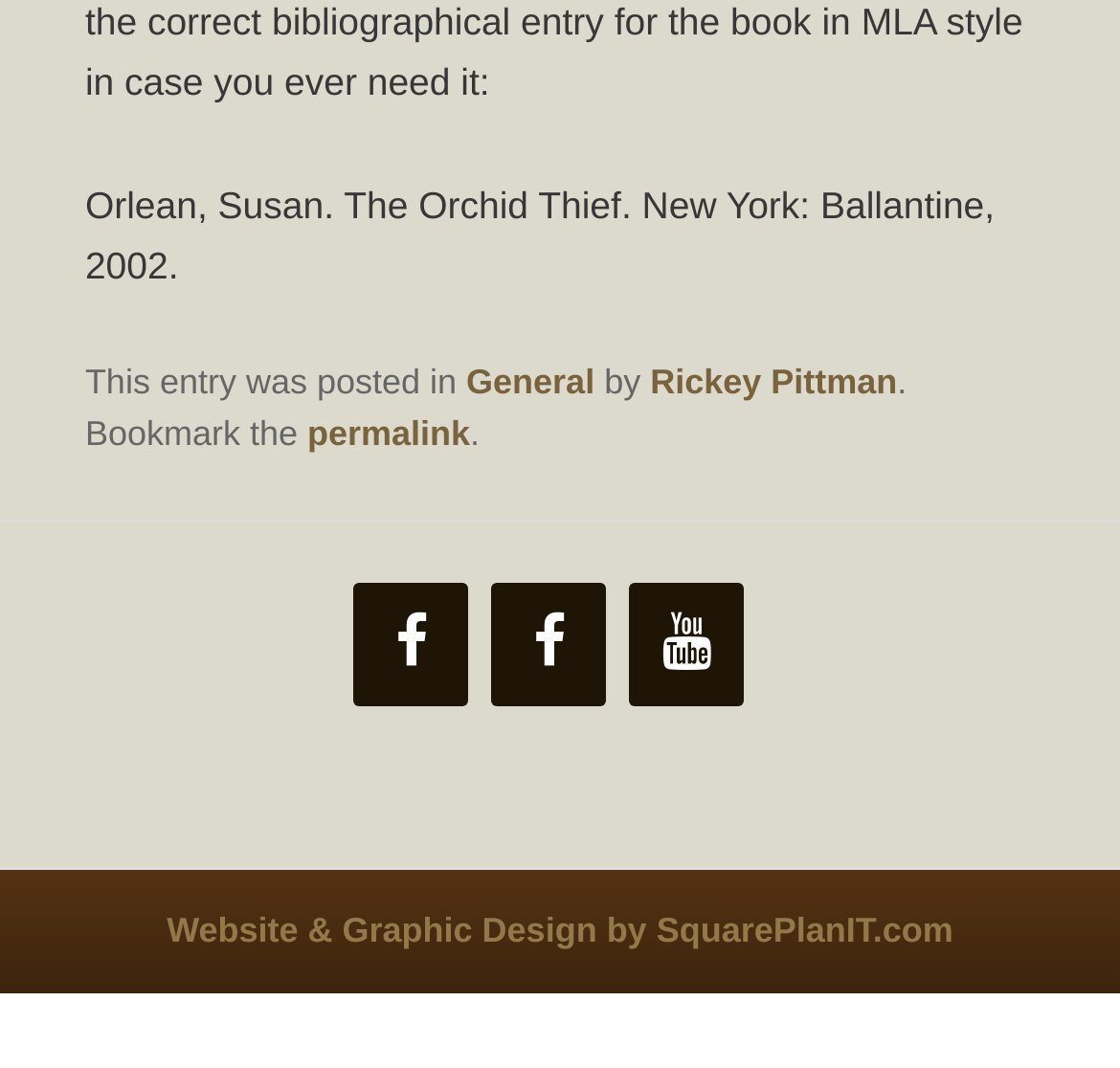Using the information in the image, could you please answer the following question in detail:
What is the title of the book mentioned?

The title of the book mentioned is obtained from the StaticText element with OCR text 'Orlean, Susan. The Orchid Thief. New York: Ballantine, 2002.' which is a bibliographic reference to a book.